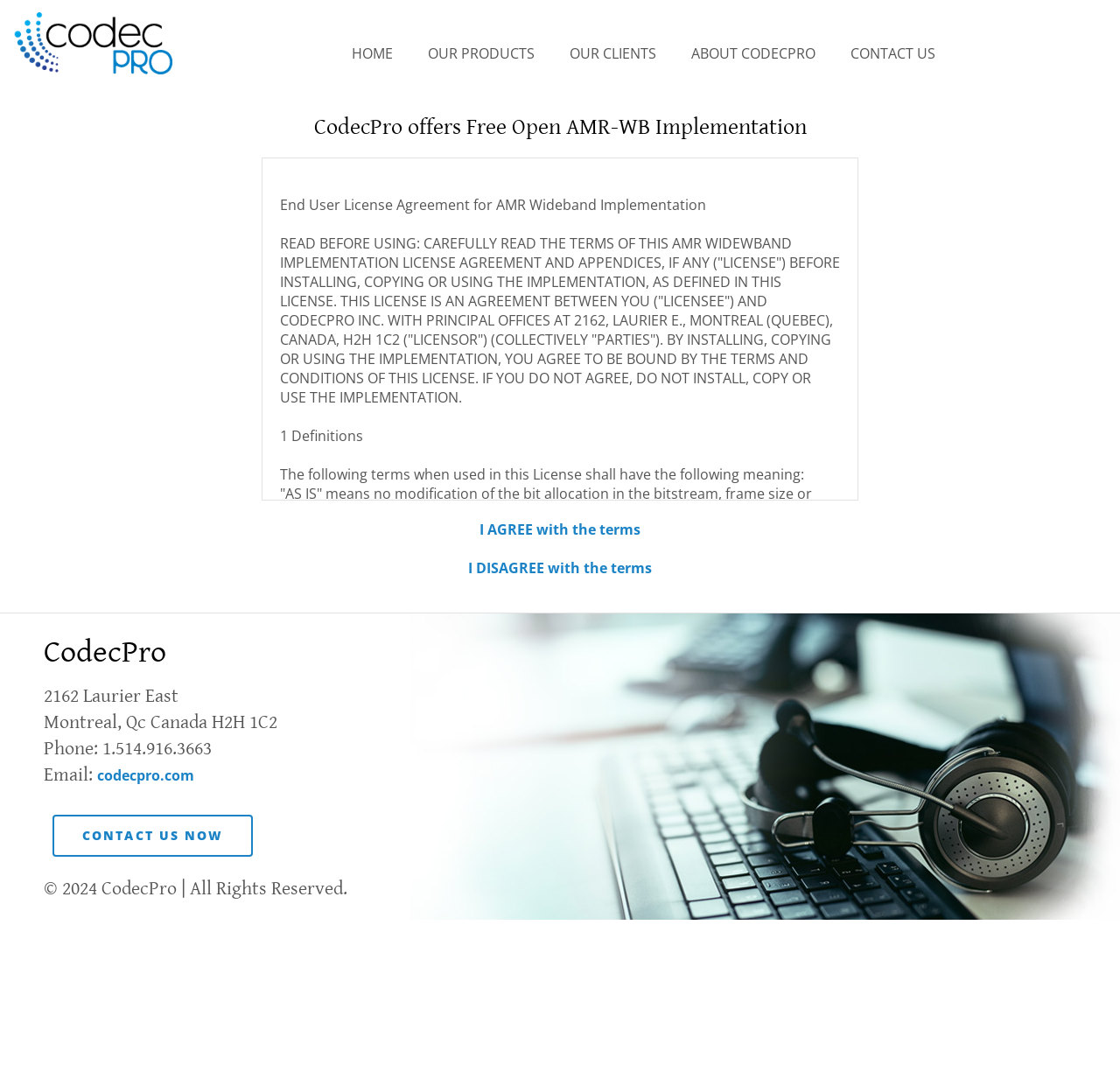Bounding box coordinates should be in the format (top-left x, top-left y, bottom-right x, bottom-right y) and all values should be floating point numbers between 0 and 1. Determine the bounding box coordinate for the UI element described as: I AGREE with the terms

[0.428, 0.482, 0.572, 0.5]